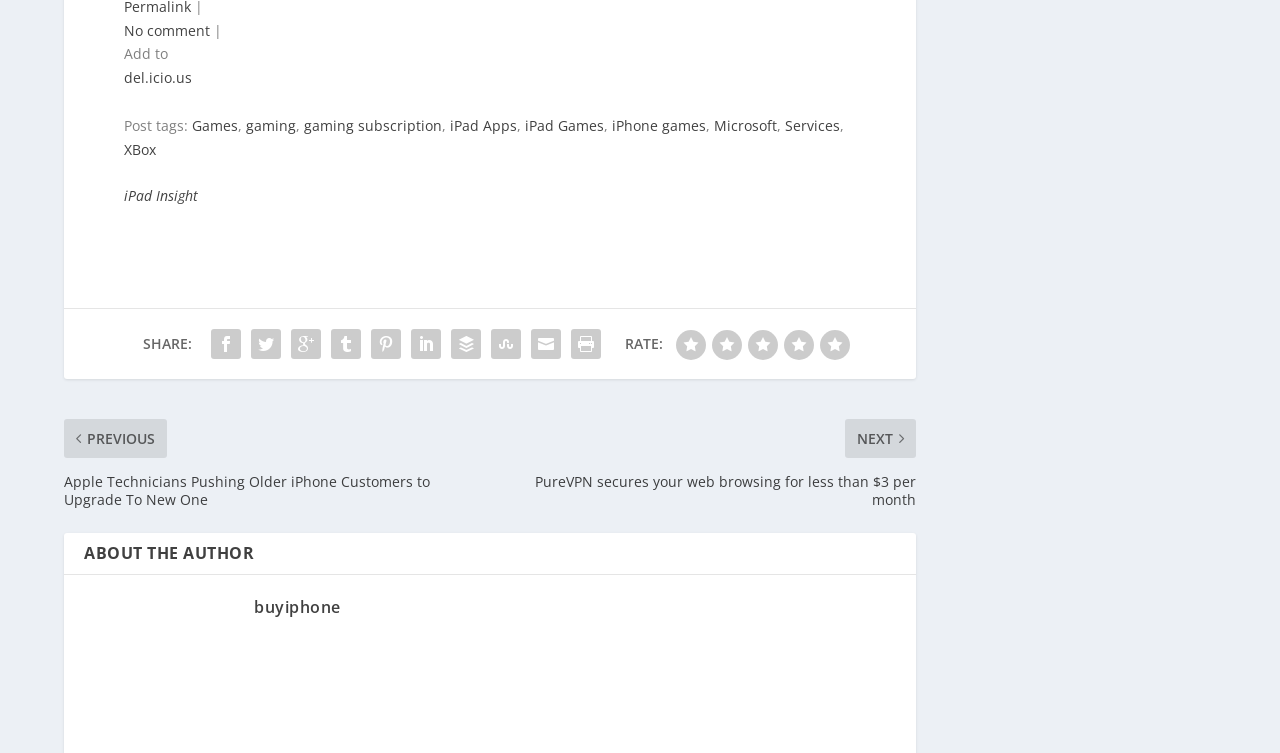Please provide the bounding box coordinates for the element that needs to be clicked to perform the instruction: "Click on 'buyiphone'". The coordinates must consist of four float numbers between 0 and 1, formatted as [left, top, right, bottom].

[0.198, 0.773, 0.266, 0.802]